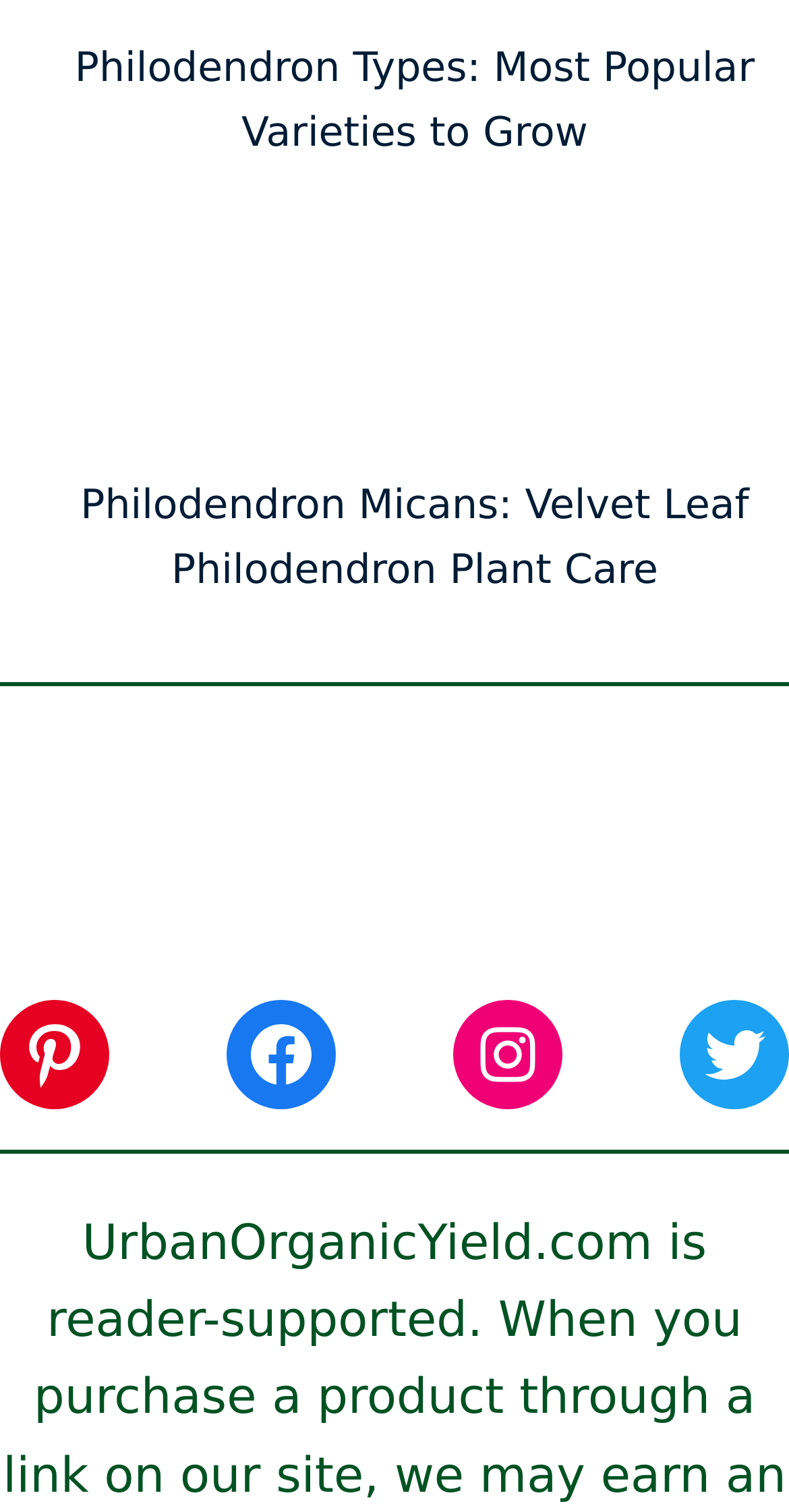Highlight the bounding box of the UI element that corresponds to this description: "Twitter".

[0.862, 0.661, 1.0, 0.733]